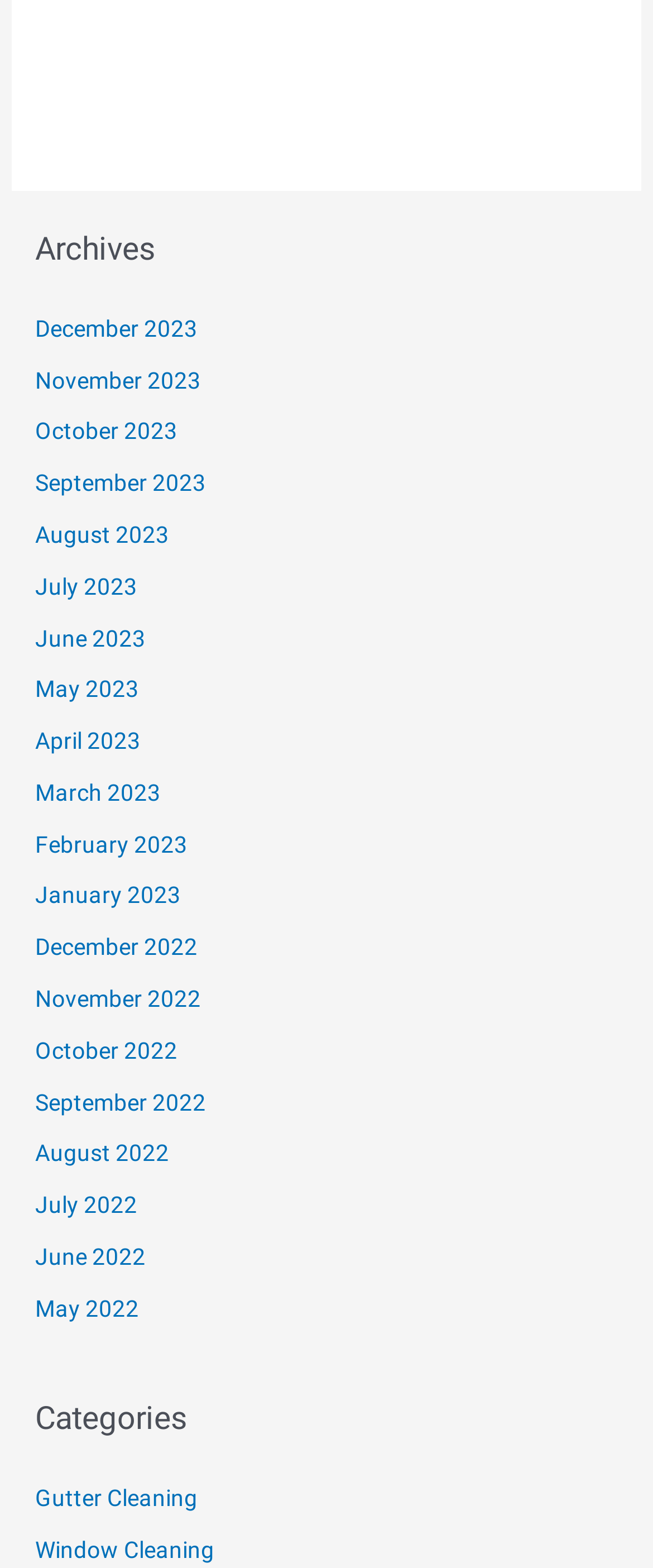Please locate the bounding box coordinates for the element that should be clicked to achieve the following instruction: "go to November 2022 archives". Ensure the coordinates are given as four float numbers between 0 and 1, i.e., [left, top, right, bottom].

[0.054, 0.628, 0.308, 0.645]